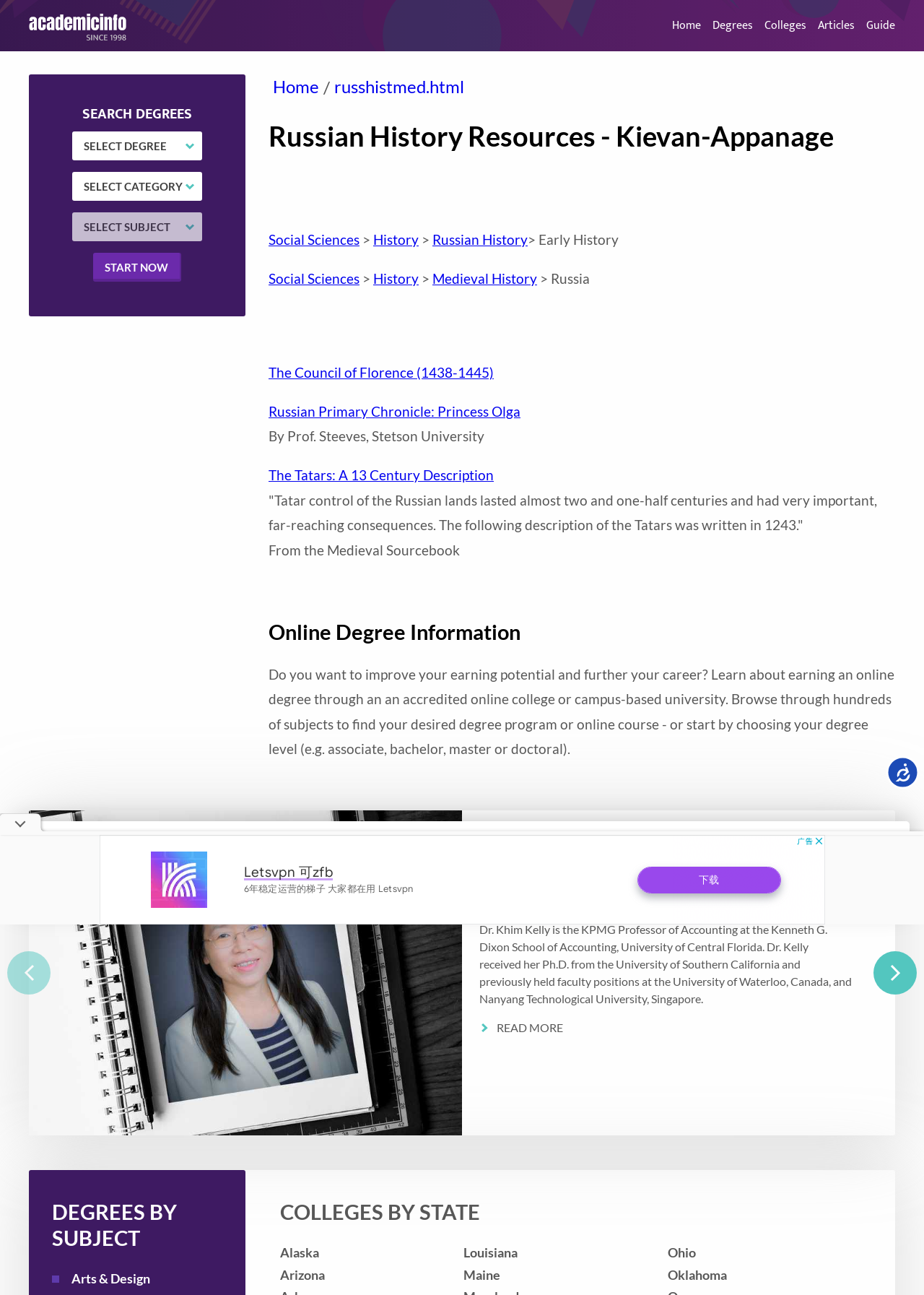Look at the image and write a detailed answer to the question: 
What is the purpose of the 'Online Degree Information' section?

The 'Online Degree Information' section provides information about earning an online degree through an accredited online college or campus-based university. This section appears to be intended to educate users about online degree options and how to pursue them.